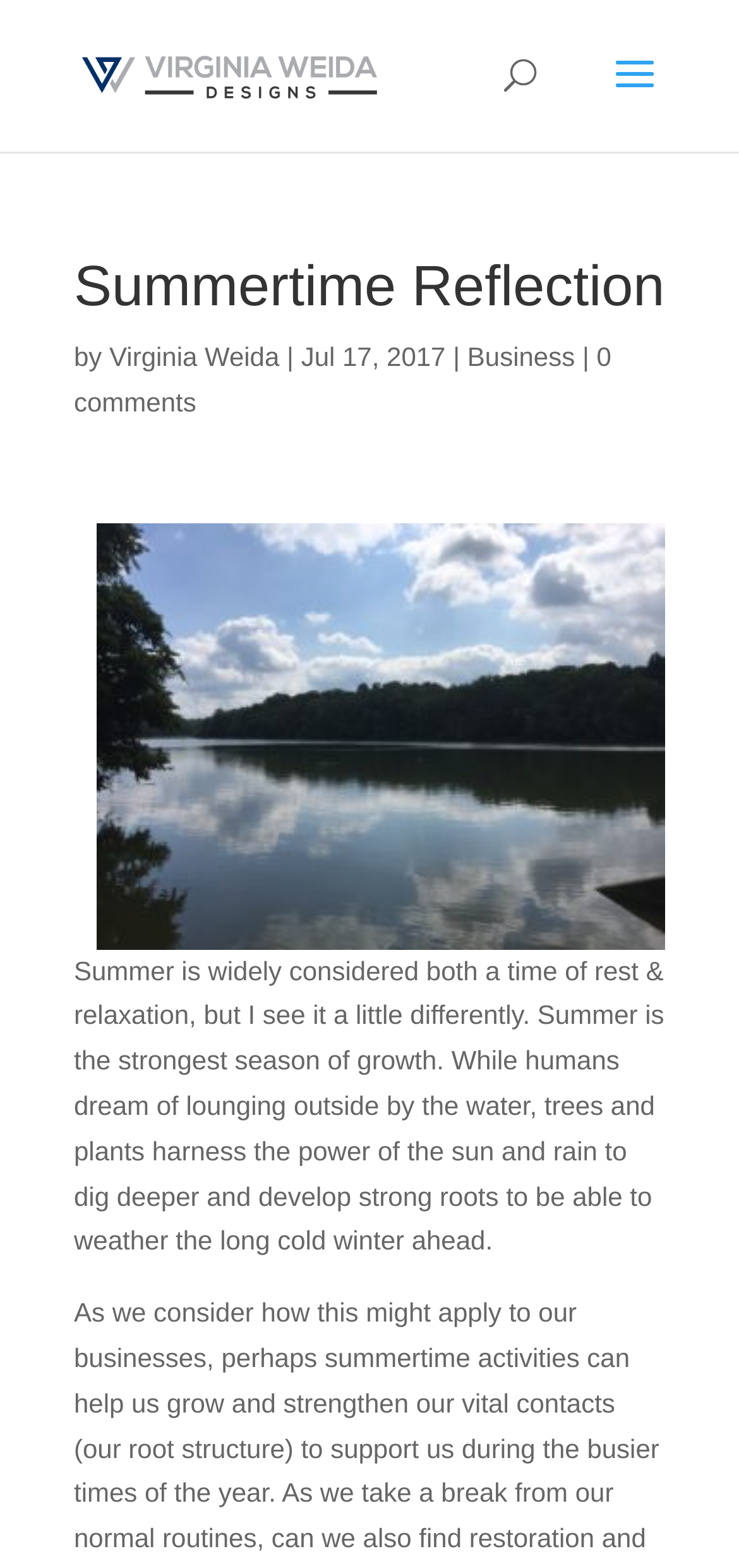Produce an elaborate caption capturing the essence of the webpage.

The webpage is about a blog post titled "Summertime Reflection" by Virginia Weida. At the top left, there is a link to "Virginia Weida Designs LLC" accompanied by an image with the same name. Below this, there is a search bar that spans across the top of the page. 

The main content of the page is divided into two sections. The top section contains a heading with the title "Summertime Reflection", followed by the author's name "Virginia Weida" and the date "Jul 17, 2017". There are also two links, one to "Business" and another to "0 comments", which are positioned on the right side of the author's name and date.

The bottom section contains a long paragraph of text that reflects on the meaning of summer. The text describes summer as a time of growth, where trees and plants harness the power of the sun and rain to develop strong roots. This section takes up most of the page's content area.